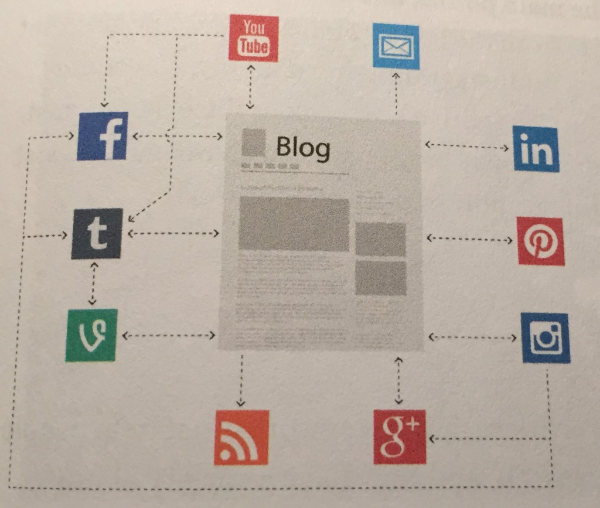How many social media platforms are shown in the diagram?
Based on the image, provide your answer in one word or phrase.

More than 6